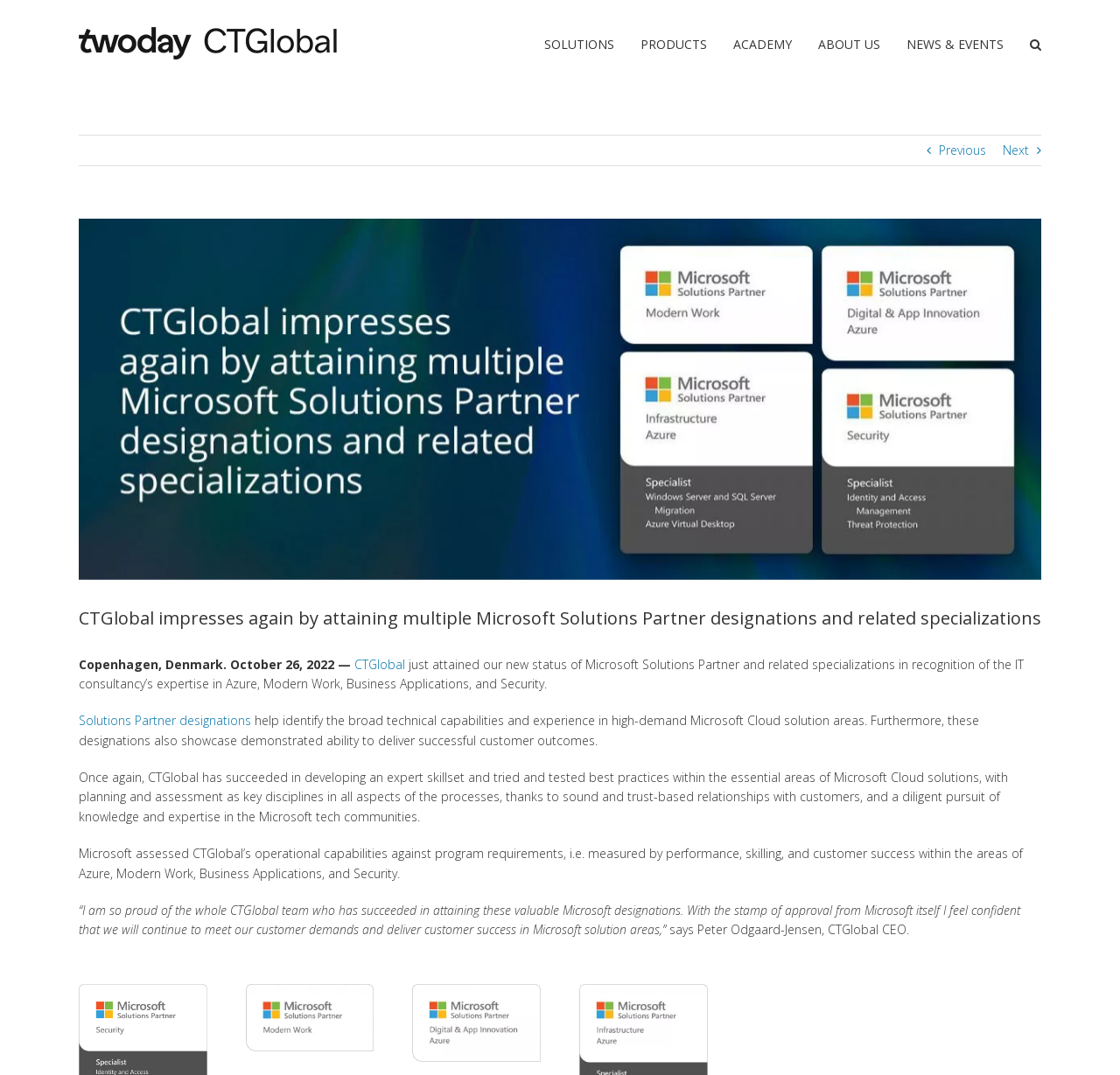Please find the bounding box coordinates of the element that must be clicked to perform the given instruction: "Navigate to SOLUTIONS". The coordinates should be four float numbers from 0 to 1, i.e., [left, top, right, bottom].

[0.486, 0.0, 0.548, 0.081]